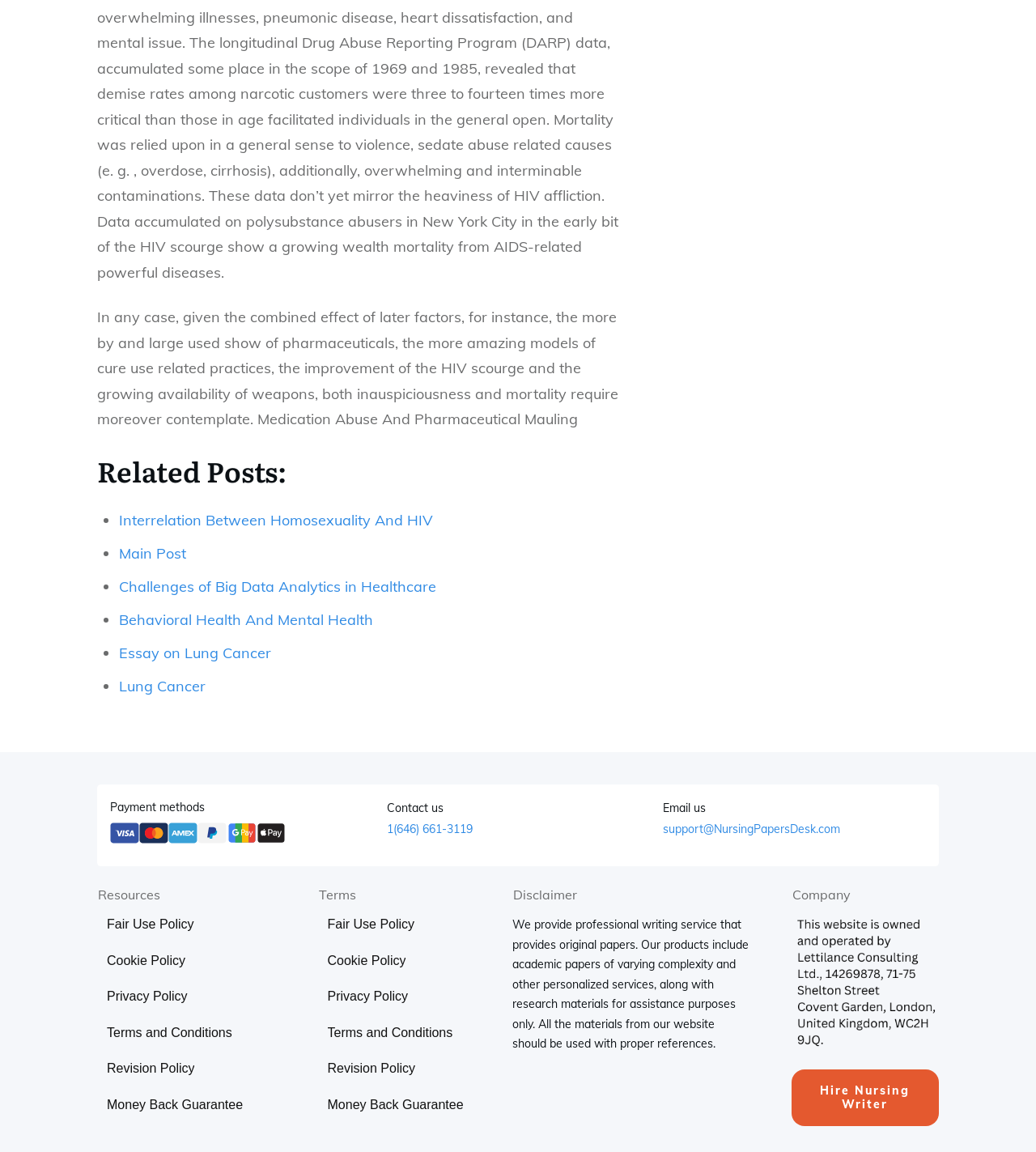Use a single word or phrase to answer this question: 
What is the topic of the related post 'Interrelation Between Homosexuality And HIV'?

HIV